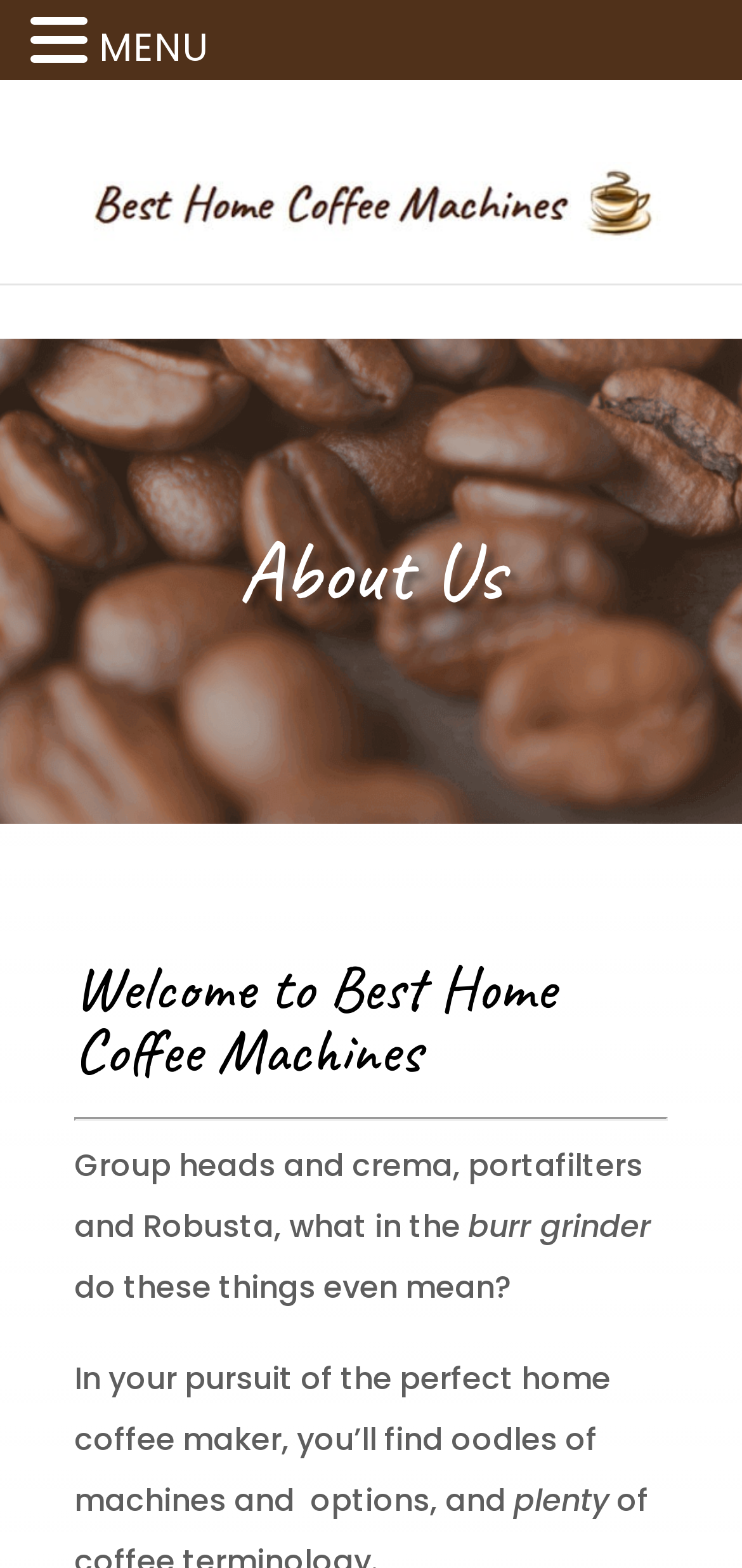What is the text above the separator?
Use the image to answer the question with a single word or phrase.

Welcome to Best Home Coffee Machines